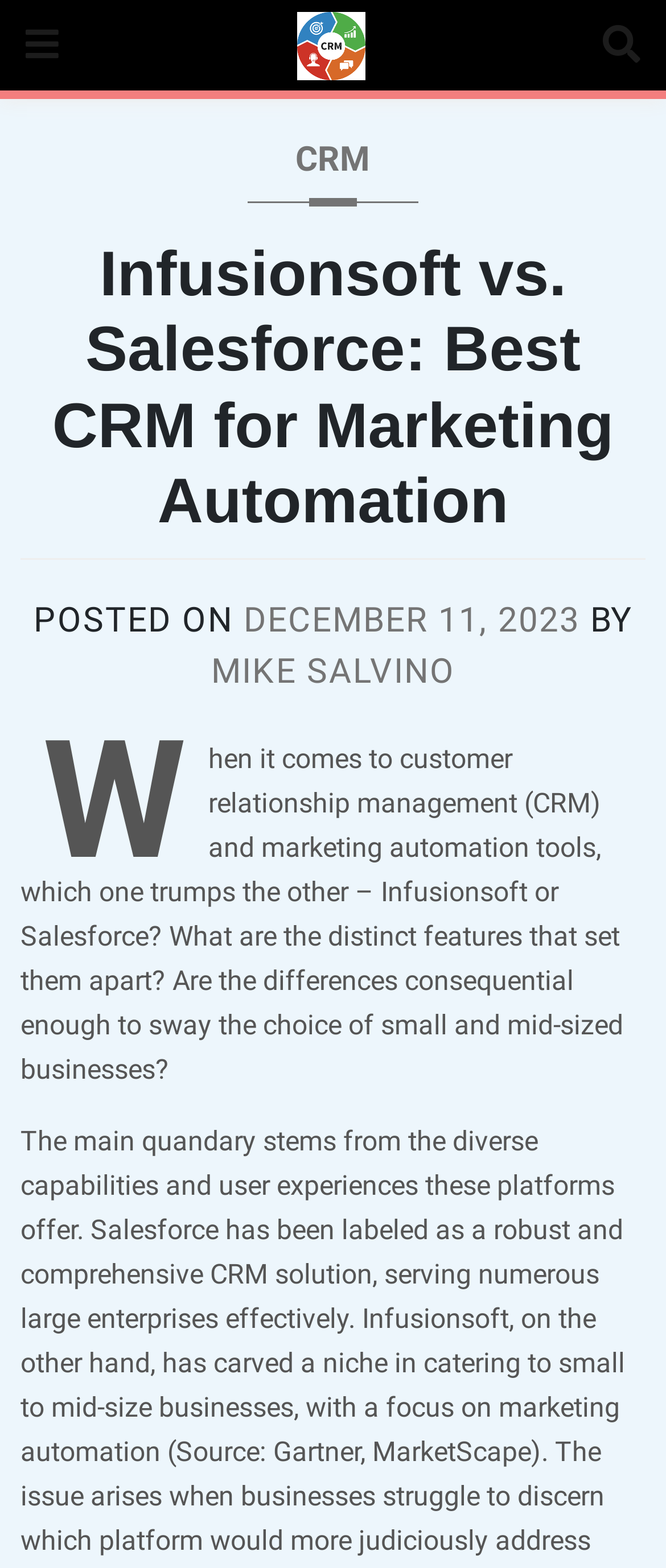Create a full and detailed caption for the entire webpage.

The webpage is about comparing Infusionsoft and Salesforce, two CRM tools for marketing automation. At the top left corner, there is a small icon represented by a link with a Unicode character '\uf0c9'. Next to it, on the top center, is an image with the text "GrupoCRM". On the top right corner, there is another icon represented by a link with a Unicode character '\uf002'.

Below these icons, there is a main header section that spans almost the entire width of the page. Within this section, there is a link to "CRM" on the left side, followed by a heading that displays the title "Infusionsoft vs. Salesforce: Best CRM for Marketing Automation". 

Underneath the title, there is a section with the text "POSTED ON" and a link to the date "DECEMBER 11, 2023", which also contains a time element. Next to the date, there is a "BY" label, followed by a link to the author's name "MIKE SALVINO".

The main content of the webpage starts below this section, with a paragraph of text that discusses the comparison between Infusionsoft and Salesforce, highlighting their distinct features and the implications for small and mid-sized businesses.